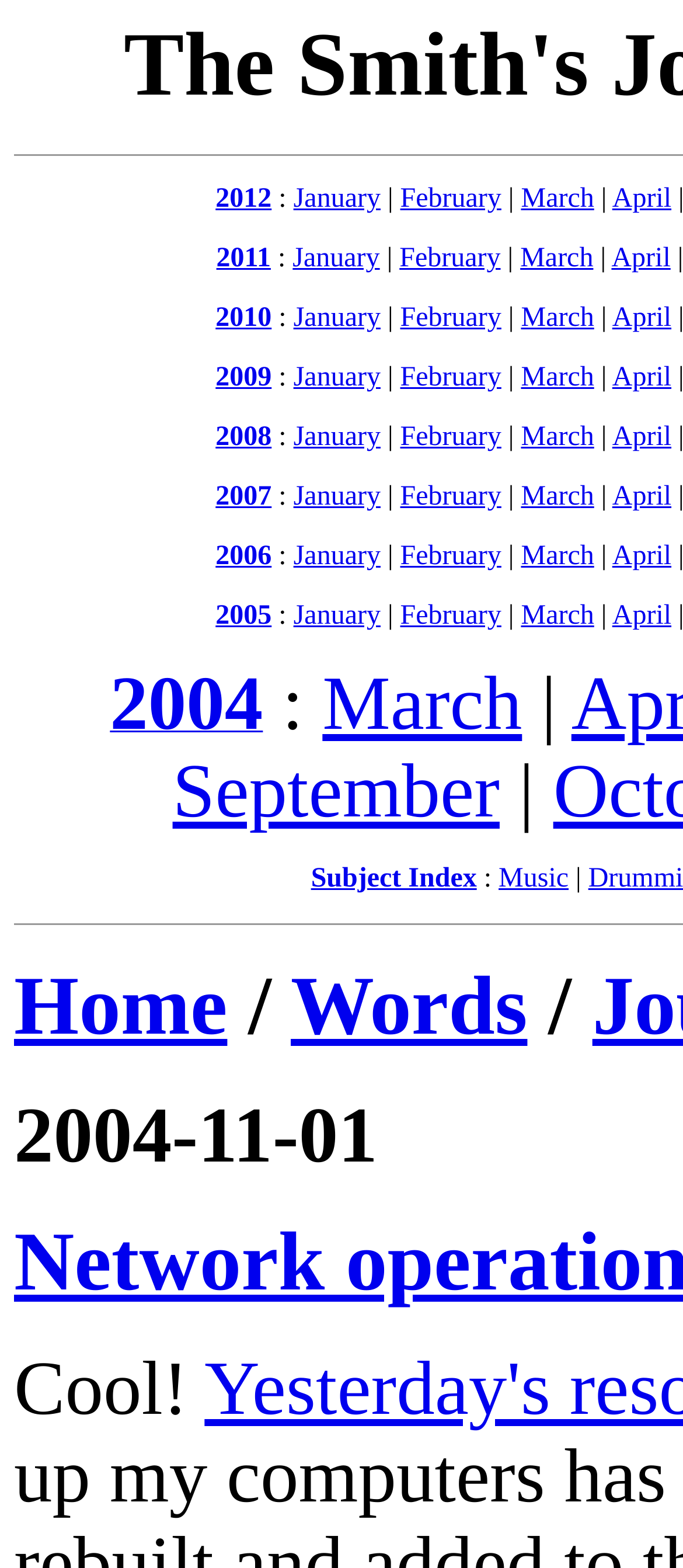How many links are there under the 'Subject Index' section? Using the information from the screenshot, answer with a single word or phrase.

1